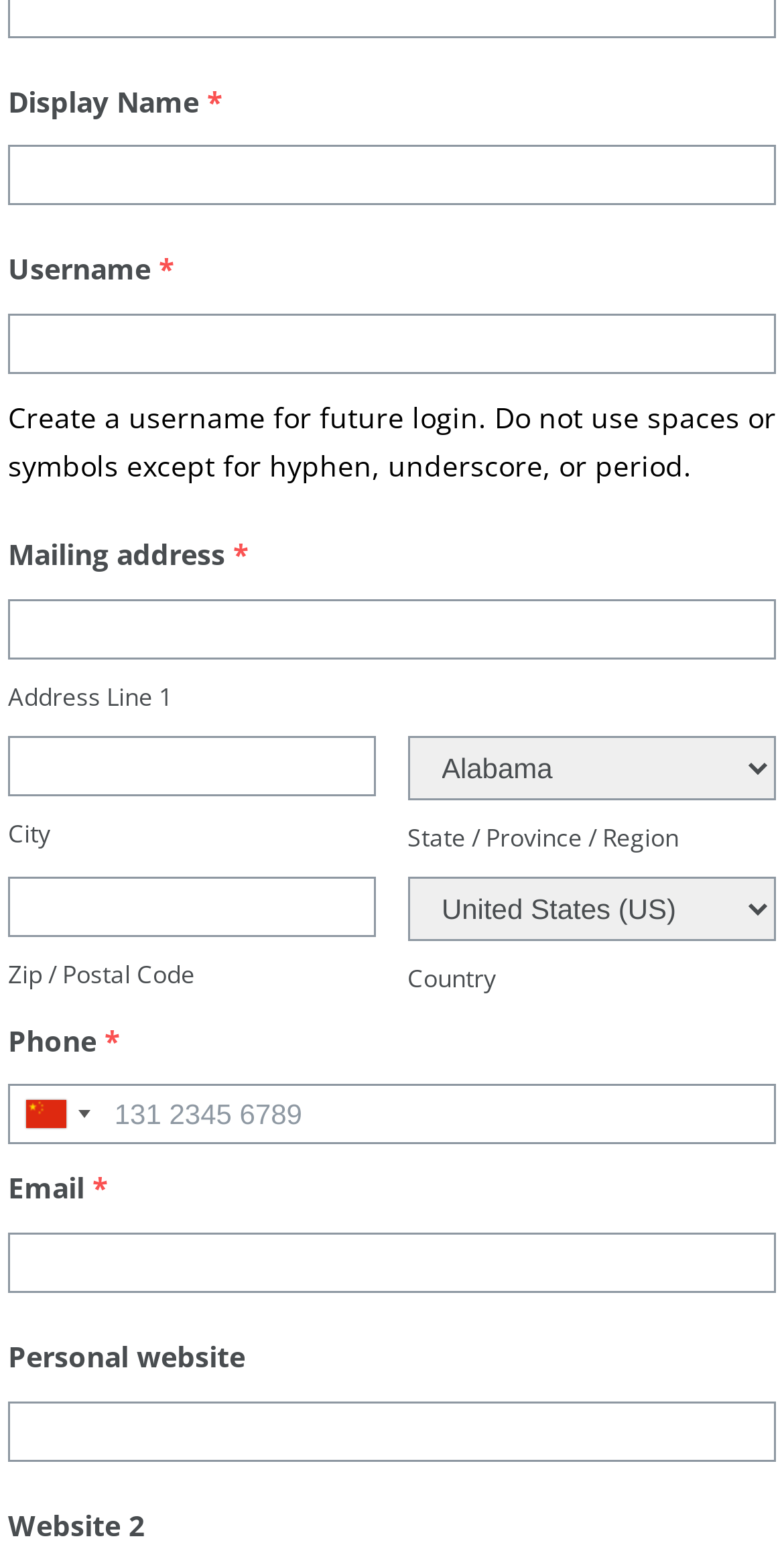Given the webpage screenshot and the description, determine the bounding box coordinates (top-left x, top-left y, bottom-right x, bottom-right y) that define the location of the UI element matching this description: name="everest_forms[form_fields][UyssGWHqjb-3][phone_field]" placeholder="131 2345 6789"

[0.01, 0.698, 0.99, 0.737]